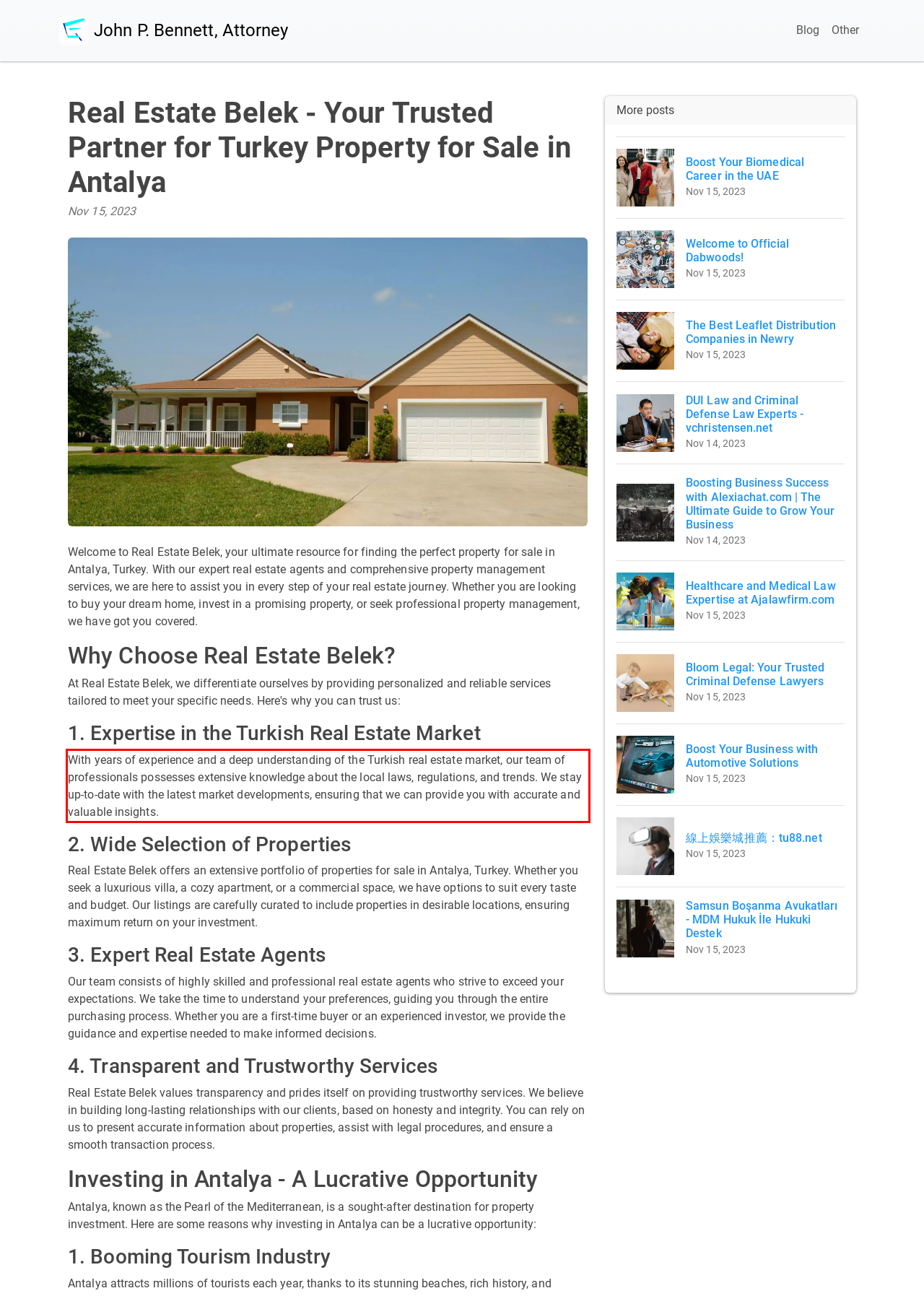From the screenshot of the webpage, locate the red bounding box and extract the text contained within that area.

With years of experience and a deep understanding of the Turkish real estate market, our team of professionals possesses extensive knowledge about the local laws, regulations, and trends. We stay up-to-date with the latest market developments, ensuring that we can provide you with accurate and valuable insights.